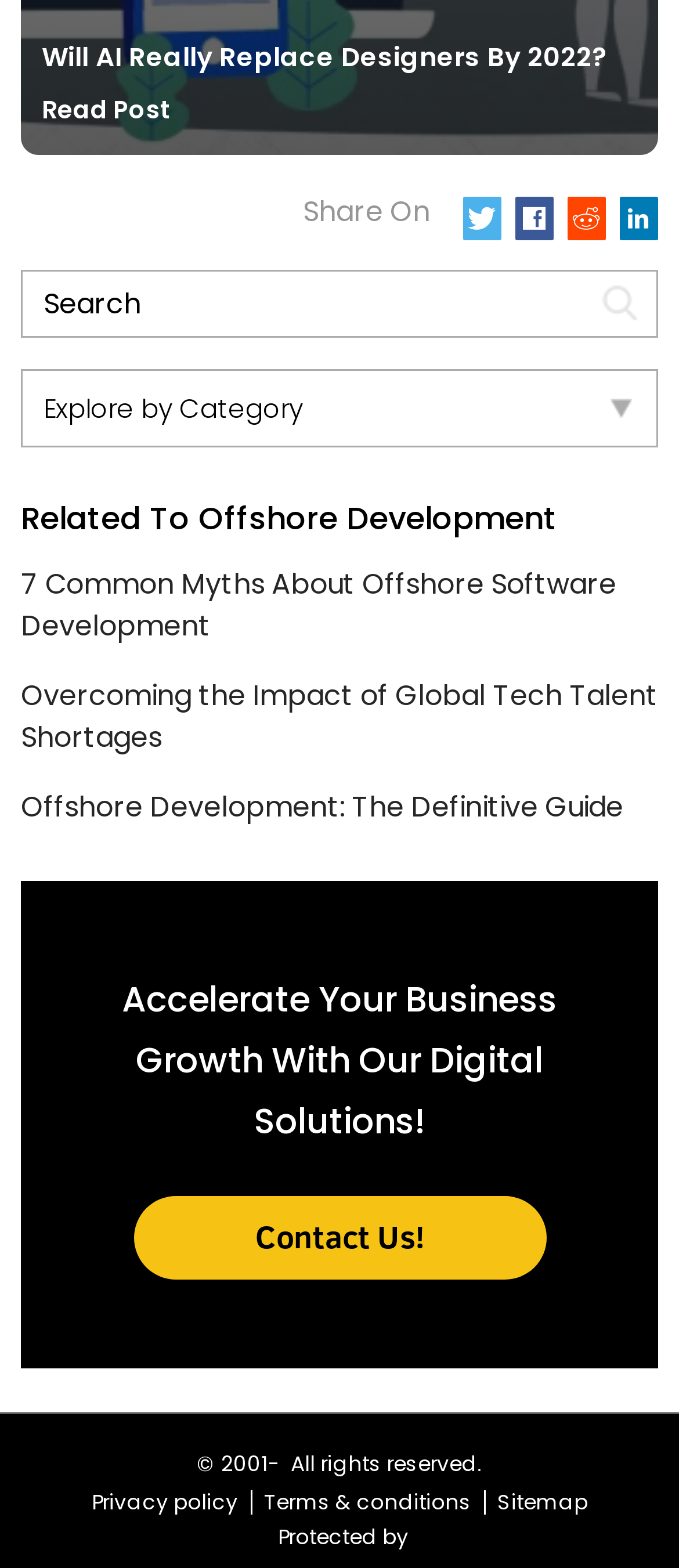Determine the bounding box coordinates of the clickable area required to perform the following instruction: "Check the privacy policy". The coordinates should be represented as four float numbers between 0 and 1: [left, top, right, bottom].

[0.135, 0.948, 0.35, 0.967]